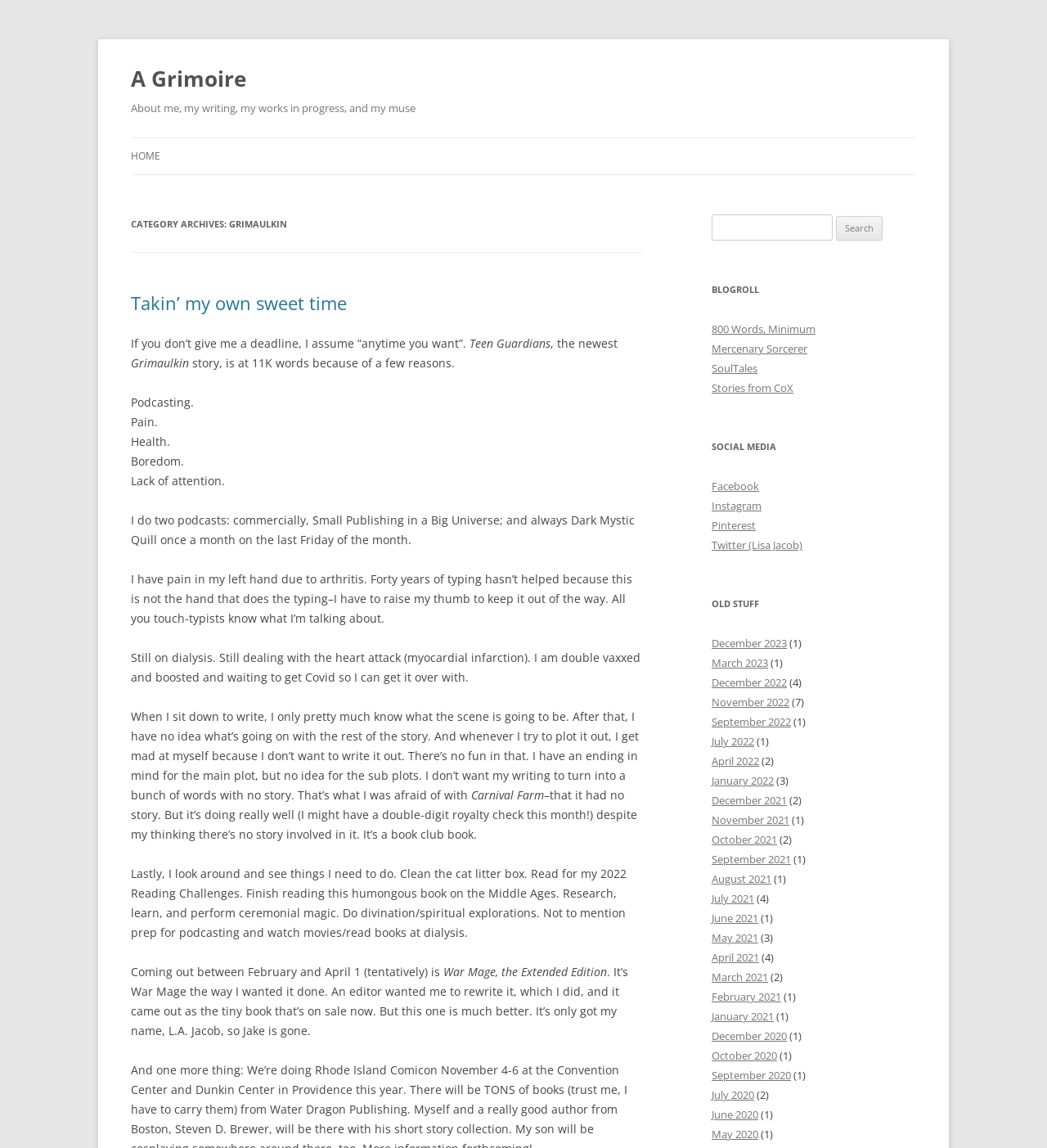Please indicate the bounding box coordinates for the clickable area to complete the following task: "Check out December 2023 archives". The coordinates should be specified as four float numbers between 0 and 1, i.e., [left, top, right, bottom].

[0.68, 0.554, 0.752, 0.567]